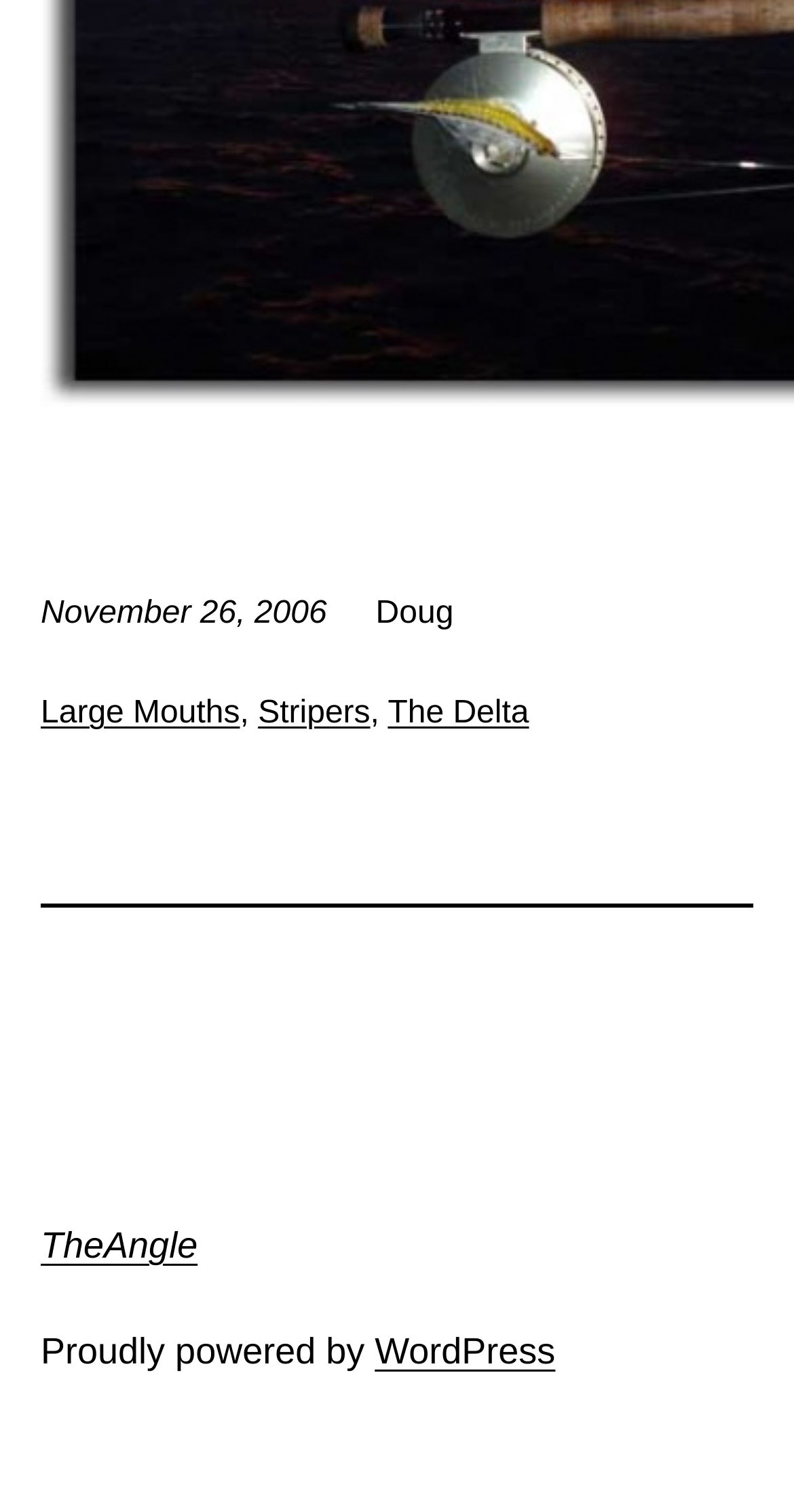What is the date mentioned on the webpage? Analyze the screenshot and reply with just one word or a short phrase.

November 26, 2006